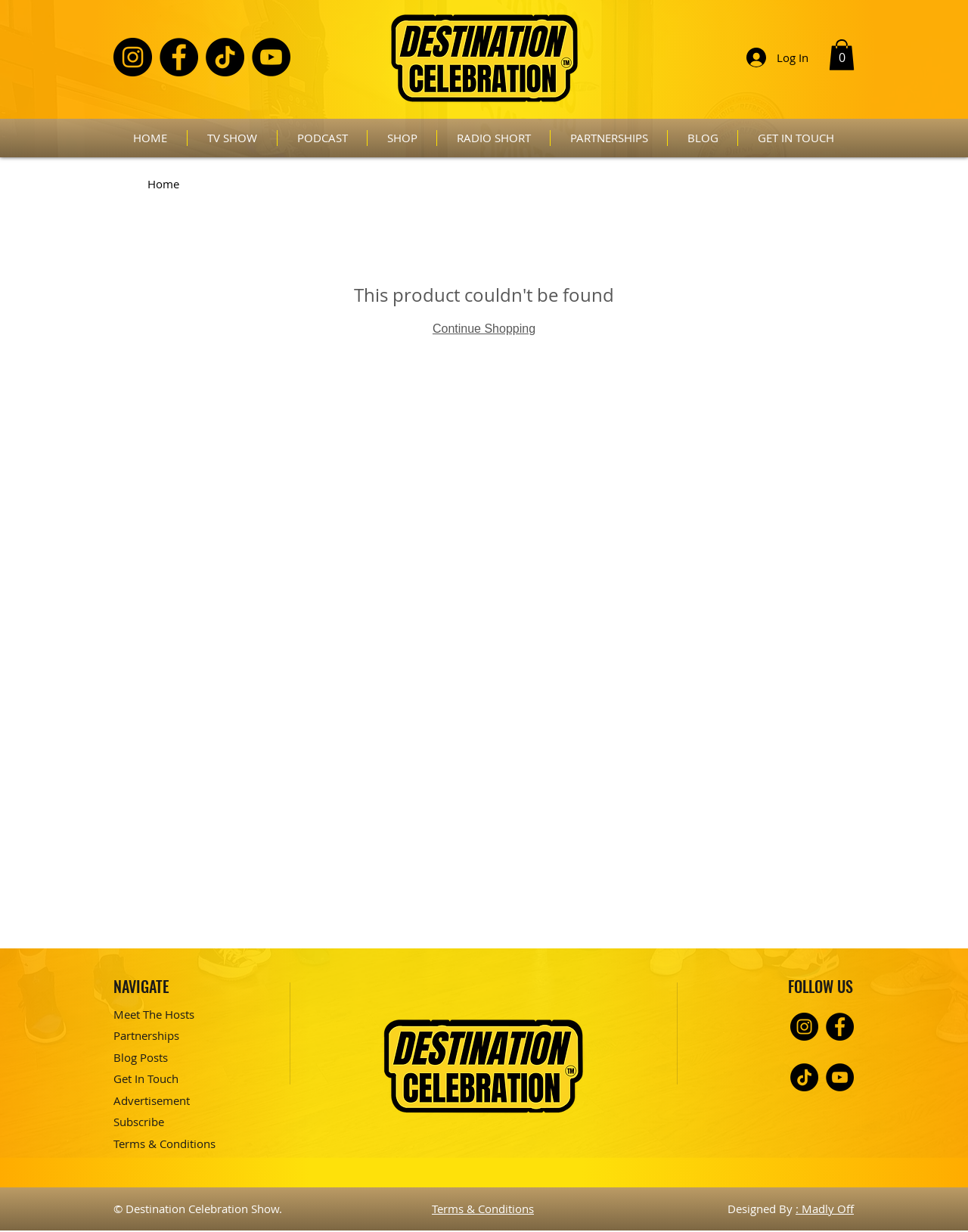Show me the bounding box coordinates of the clickable region to achieve the task as per the instruction: "Go to the Home page".

[0.117, 0.105, 0.193, 0.118]